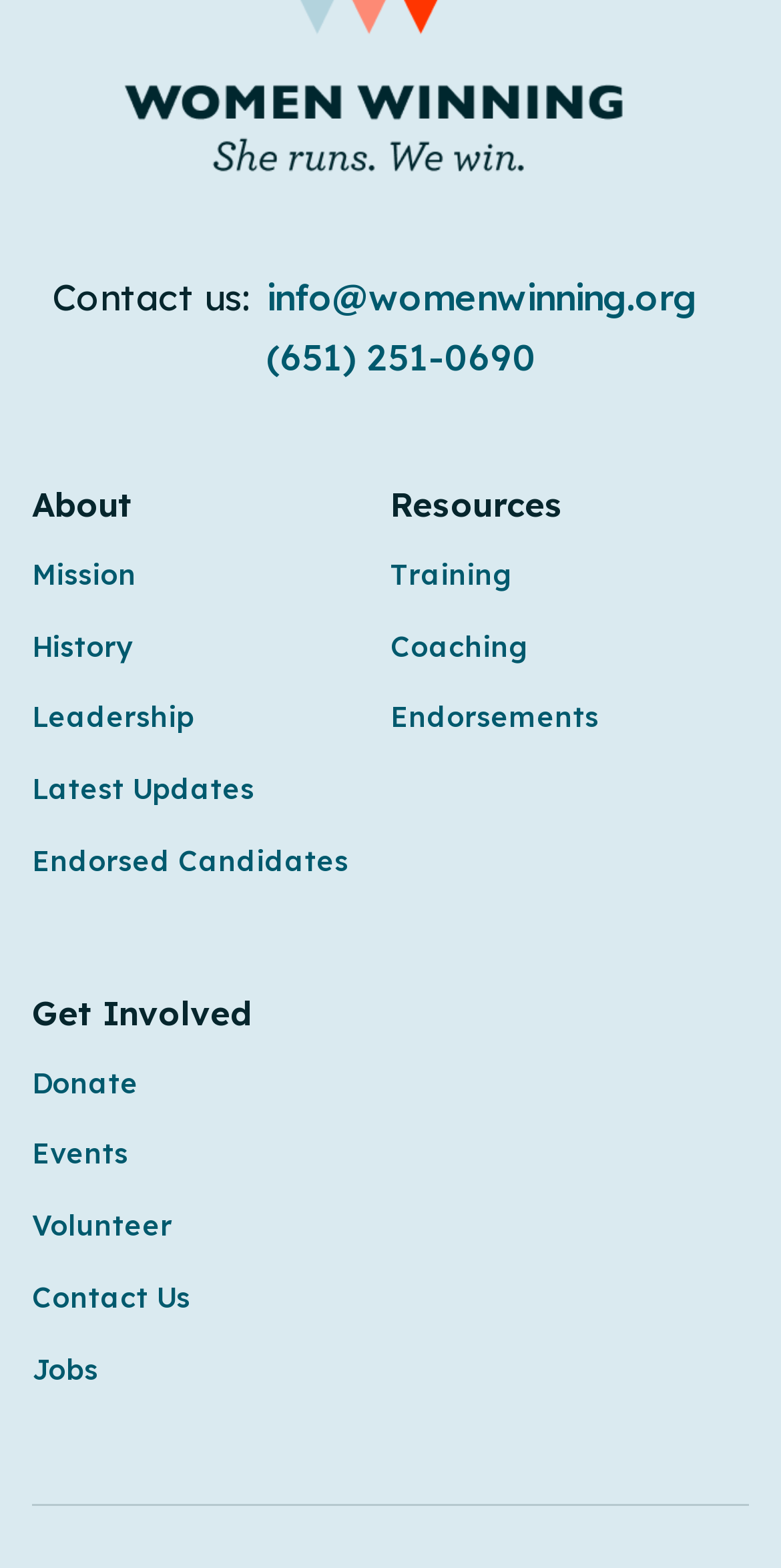Please specify the bounding box coordinates in the format (top-left x, top-left y, bottom-right x, bottom-right y), with all values as floating point numbers between 0 and 1. Identify the bounding box of the UI element described by: Weather

None